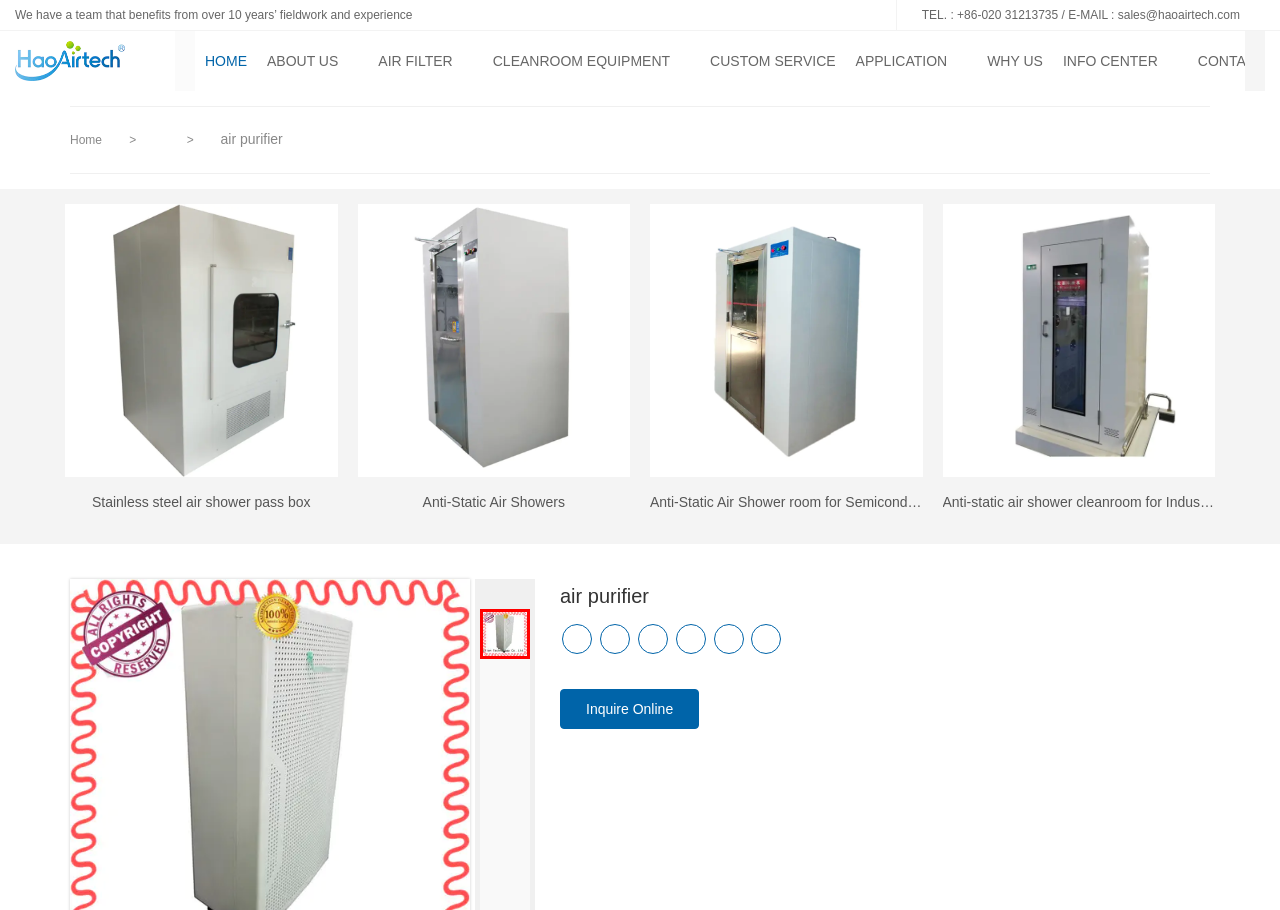How can I contact the company?
Ensure your answer is thorough and detailed.

The company's contact information is provided in the top section of the webpage, which includes a phone number and an email address, allowing customers to reach out to them via phone or email.